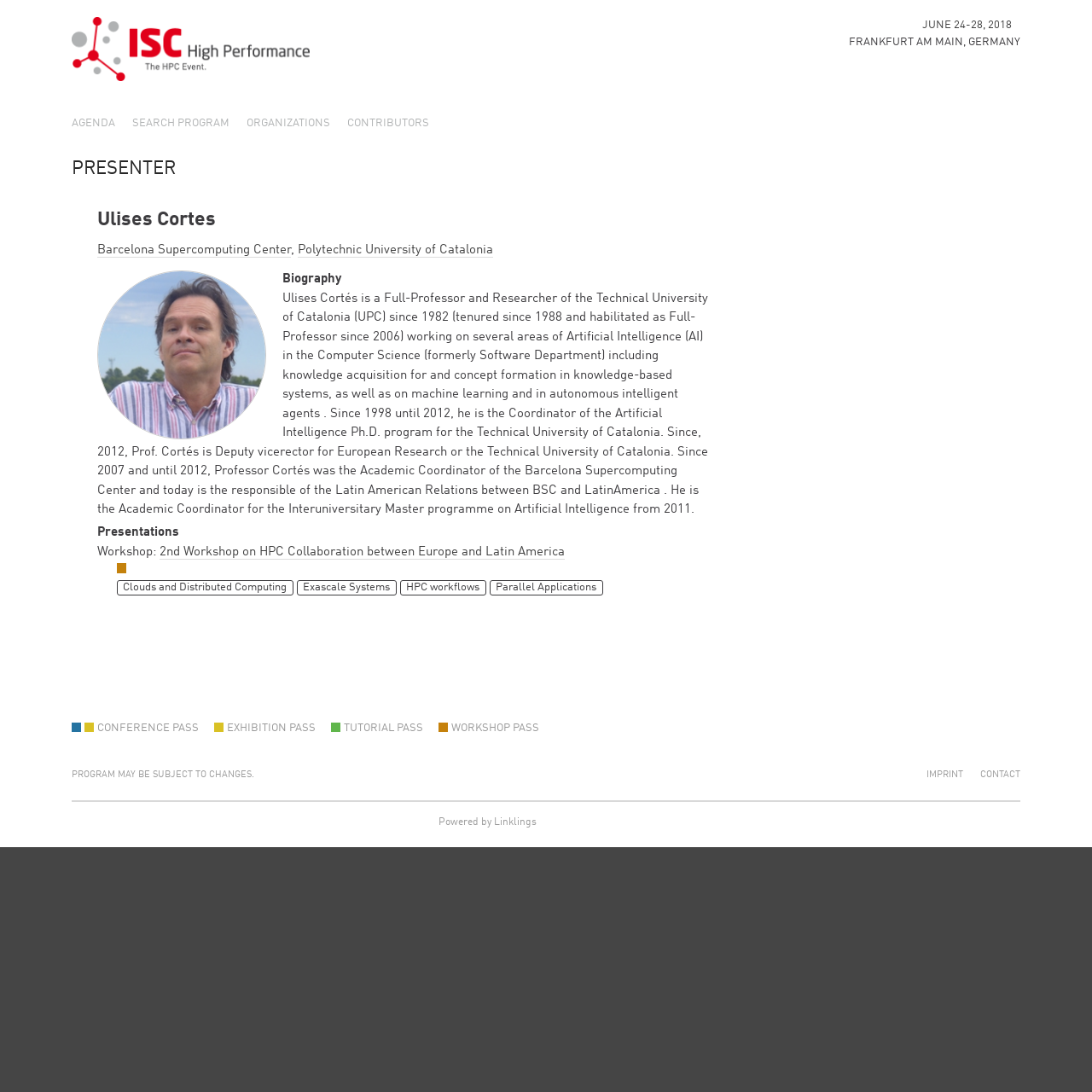Please respond in a single word or phrase: 
What types of passes are available?

Conference, Exhibition, Tutorial, Workshop